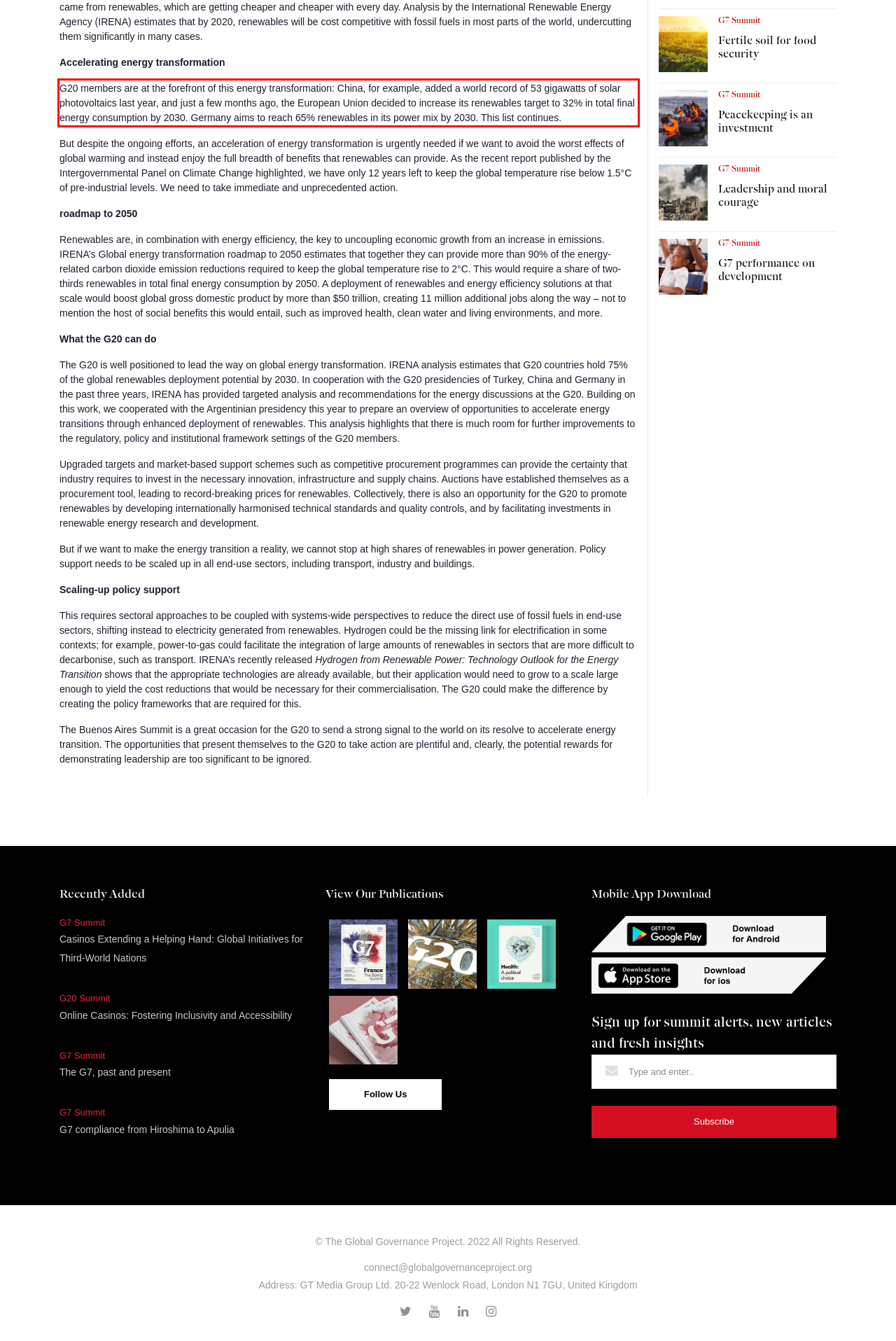You are given a screenshot showing a webpage with a red bounding box. Perform OCR to capture the text within the red bounding box.

G20 members are at the forefront of this energy transformation: China, for example, added a world record of 53 gigawatts of solar photovoltaics last year, and just a few months ago, the European Union decided to increase its renewables target to 32% in total final energy consumption by 2030. Germany aims to reach 65% renewables in its power mix by 2030. This list continues.